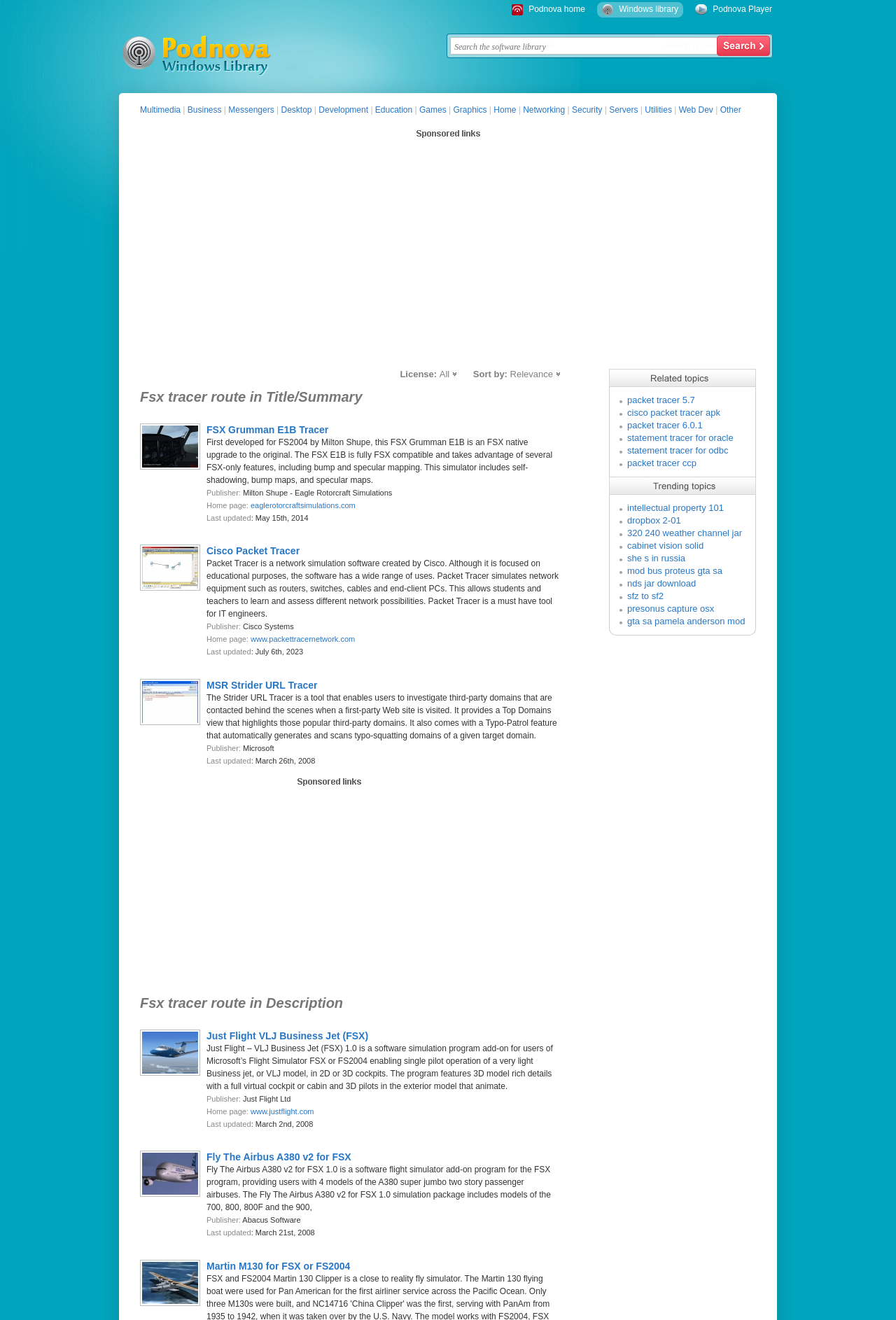Please locate the bounding box coordinates of the element that should be clicked to complete the given instruction: "Explore the Multimedia category".

[0.156, 0.08, 0.202, 0.087]